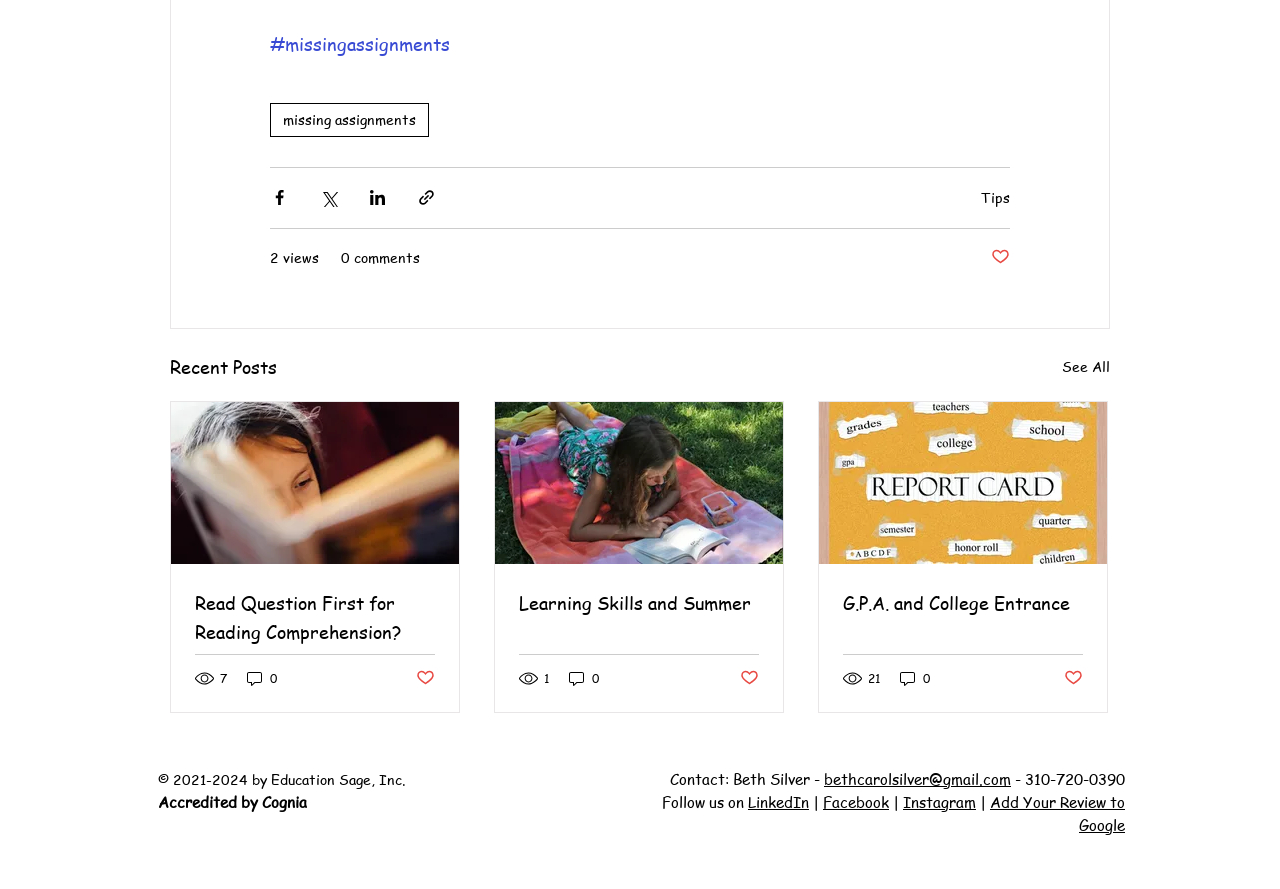How many comments does the third article have? Based on the screenshot, please respond with a single word or phrase.

0 comments